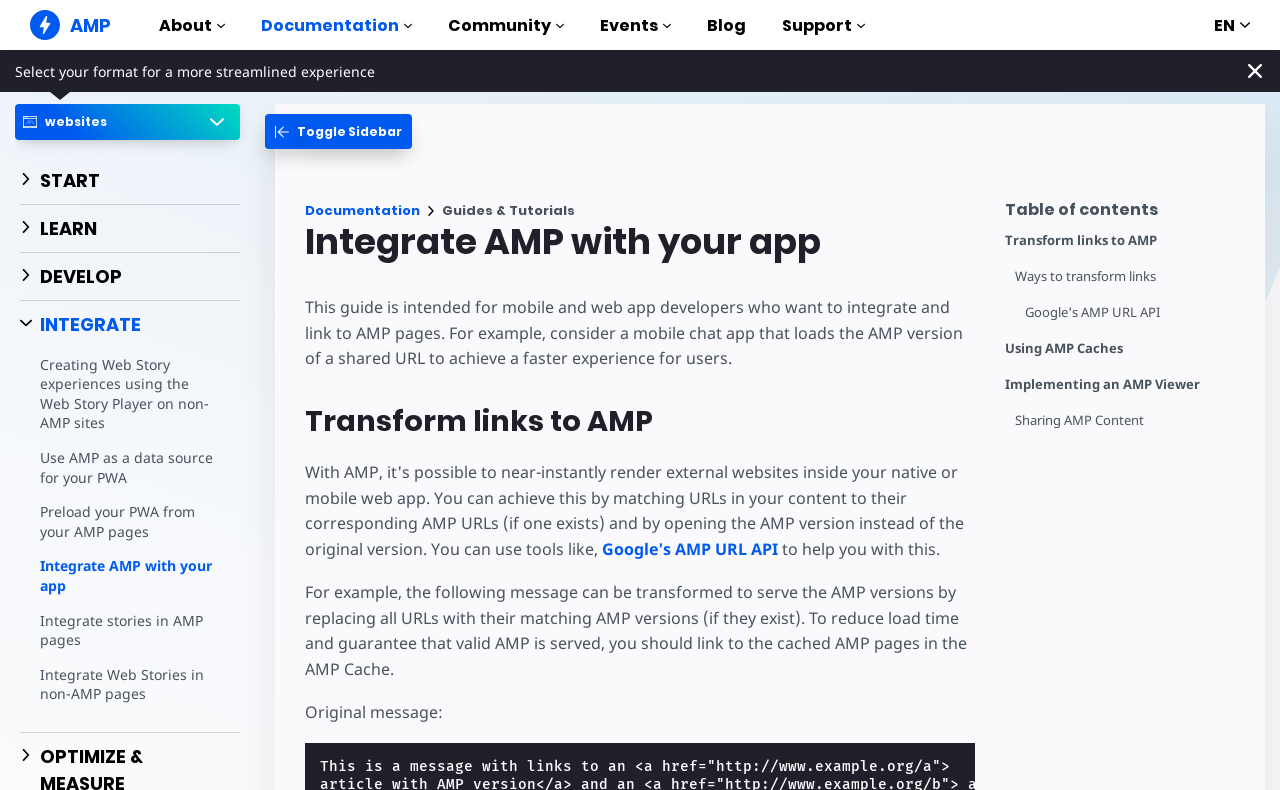Locate the bounding box coordinates of the clickable area to execute the instruction: "Read about 'AMP Email'". Provide the coordinates as four float numbers between 0 and 1, represented as [left, top, right, bottom].

[0.128, 0.298, 0.355, 0.369]